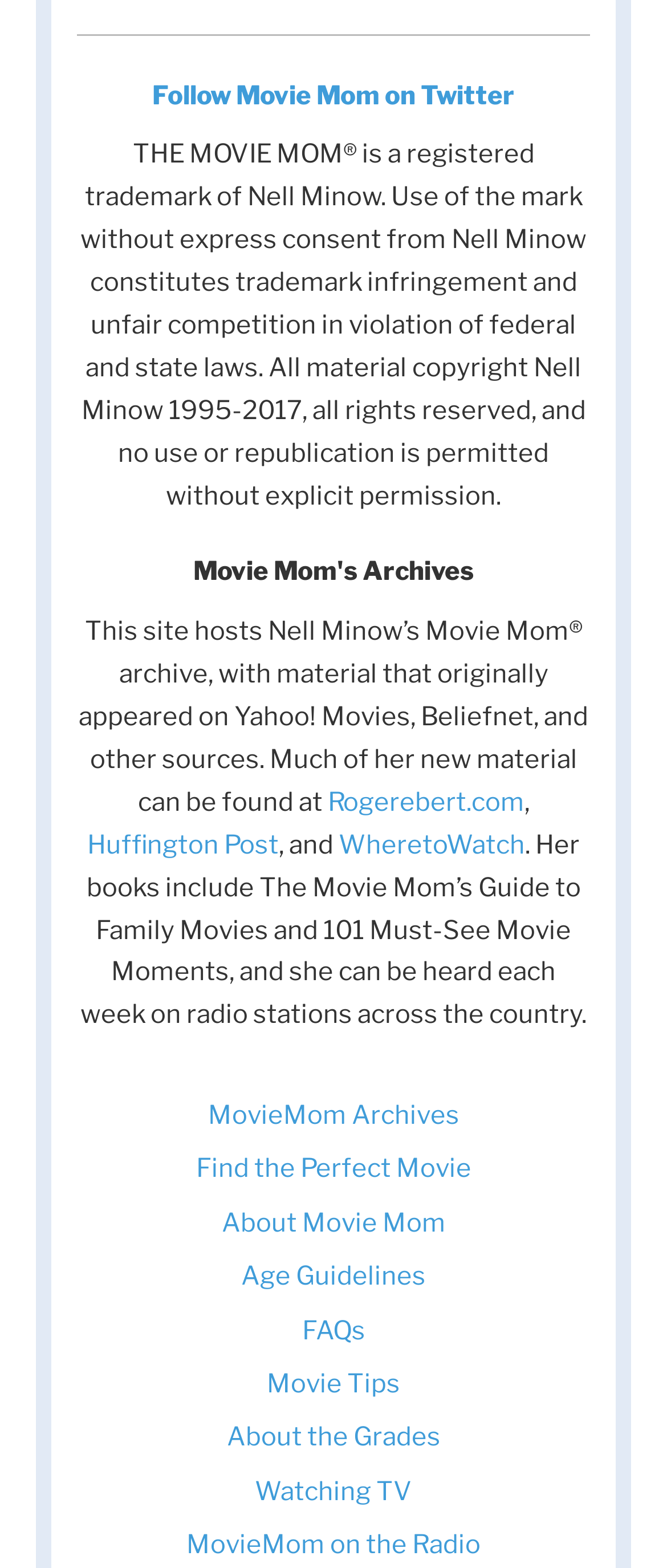What is the name of the guide written by Nell Minow?
Answer the question with a detailed and thorough explanation.

I found the name of the guide in the static text element that mentions 'Her books include The Movie Mom’s Guide to Family Movies...' which indicates the title of the guide written by Nell Minow.